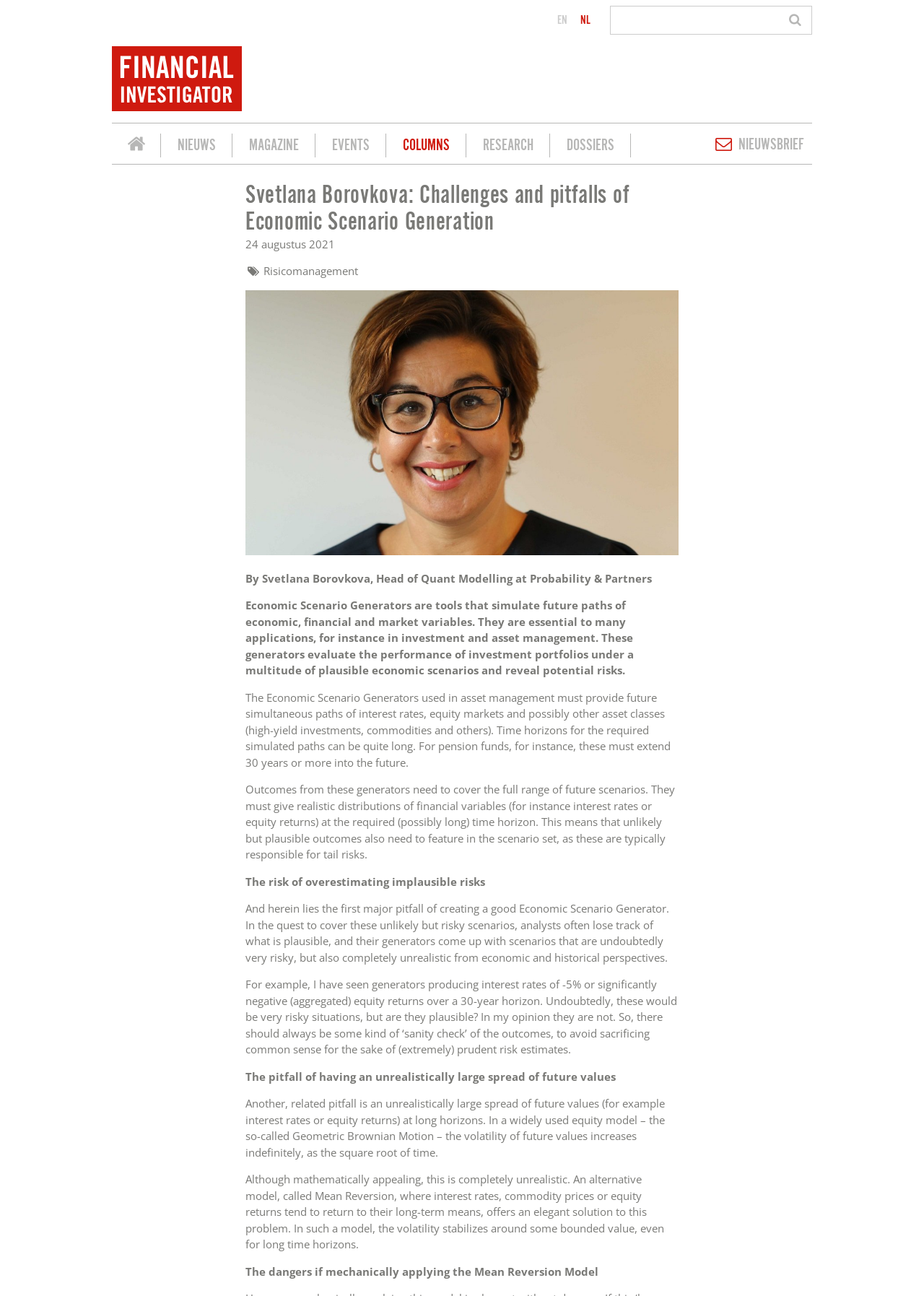Show the bounding box coordinates of the region that should be clicked to follow the instruction: "Subscribe to newsletter."

[0.762, 0.102, 0.879, 0.121]